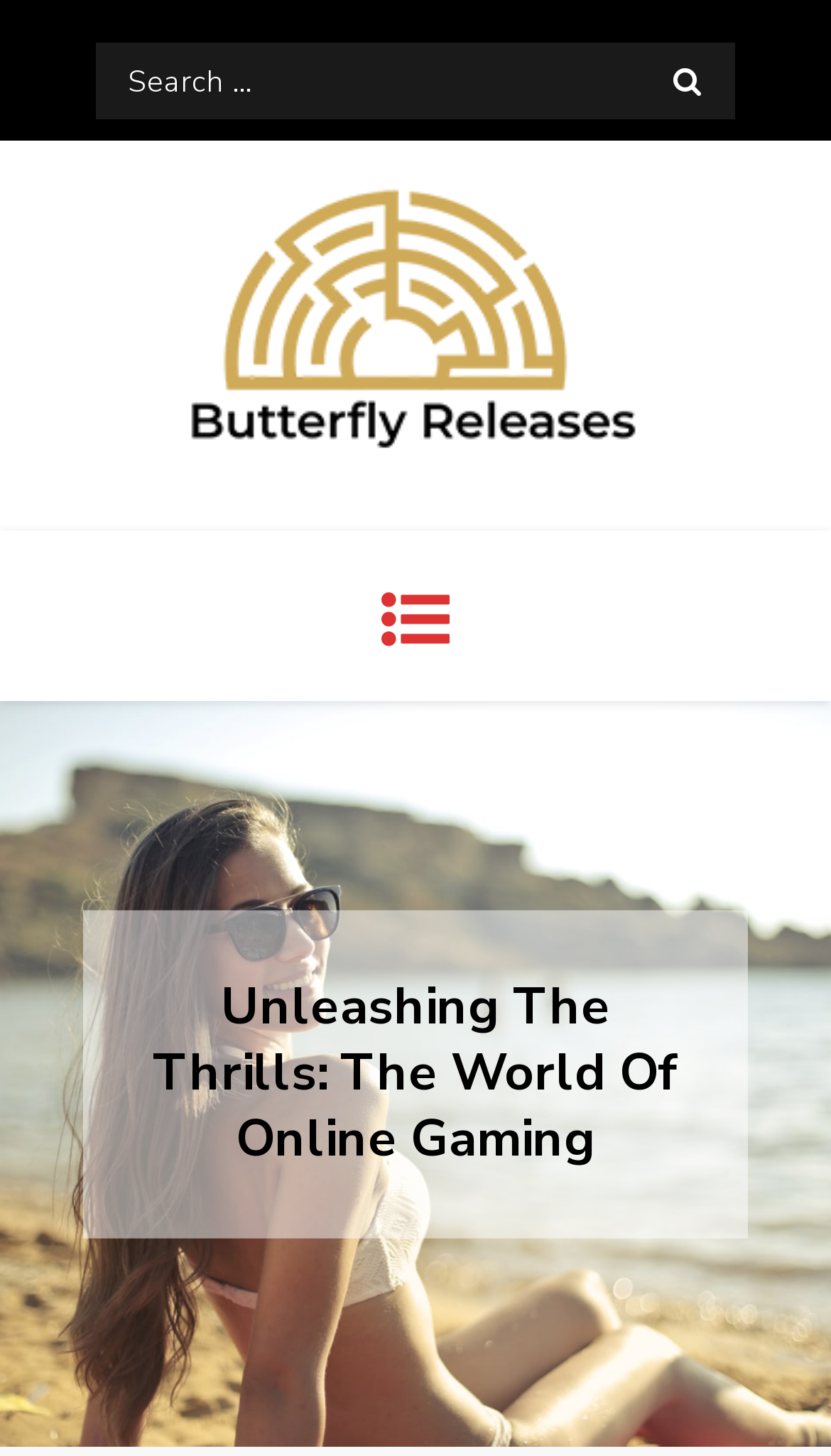Identify the bounding box of the HTML element described here: "parent_node: Search for: value="Search"". Provide the coordinates as four float numbers between 0 and 1: [left, top, right, bottom].

[0.769, 0.029, 0.885, 0.082]